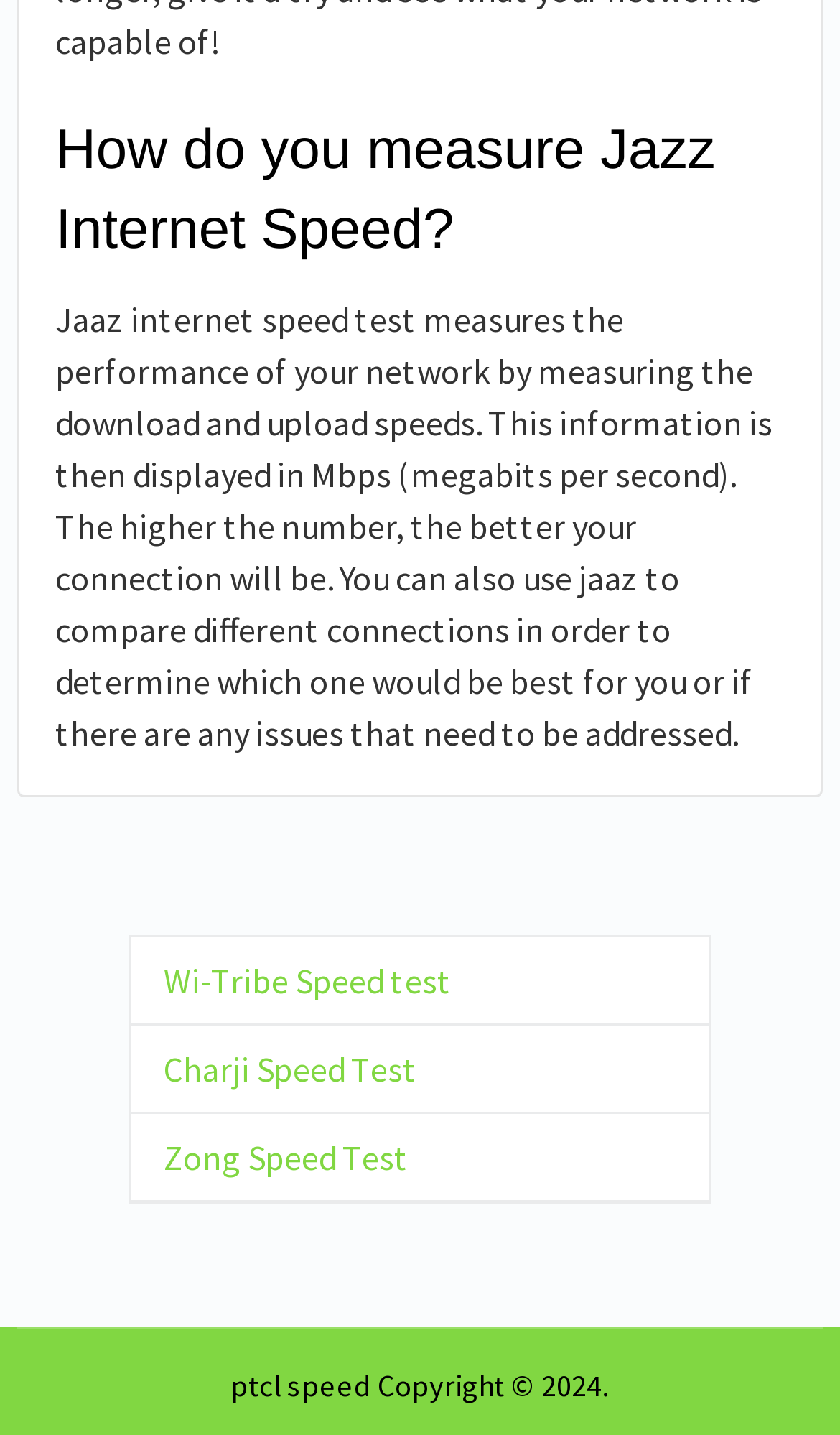Based on the element description: "Why is Investing Important", identify the UI element and provide its bounding box coordinates. Use four float numbers between 0 and 1, [left, top, right, bottom].

None